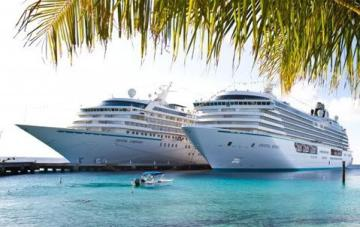With reference to the screenshot, provide a detailed response to the question below:
How many cruise ships are docked?

The caption states that 'two magnificent cruise ships' are docked side by side, indicating that there are two cruise ships in the scene.